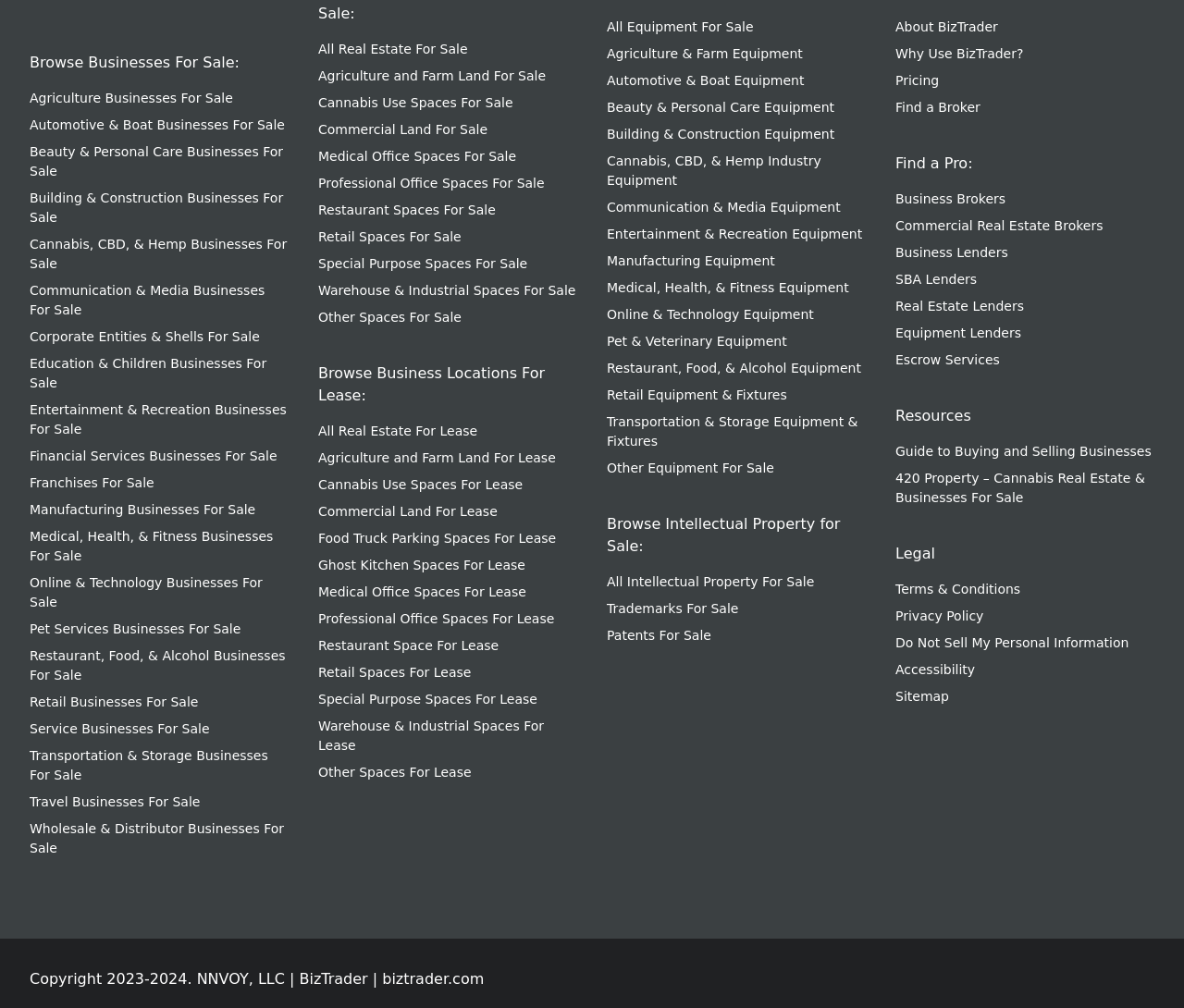Provide a thorough and detailed response to the question by examining the image: 
What is the category of 'Food Truck Parking Spaces'?

The link 'Food Truck Parking Spaces For Lease' is located under the heading 'Browse Business Locations For Lease:', which suggests that it is a type of real estate.